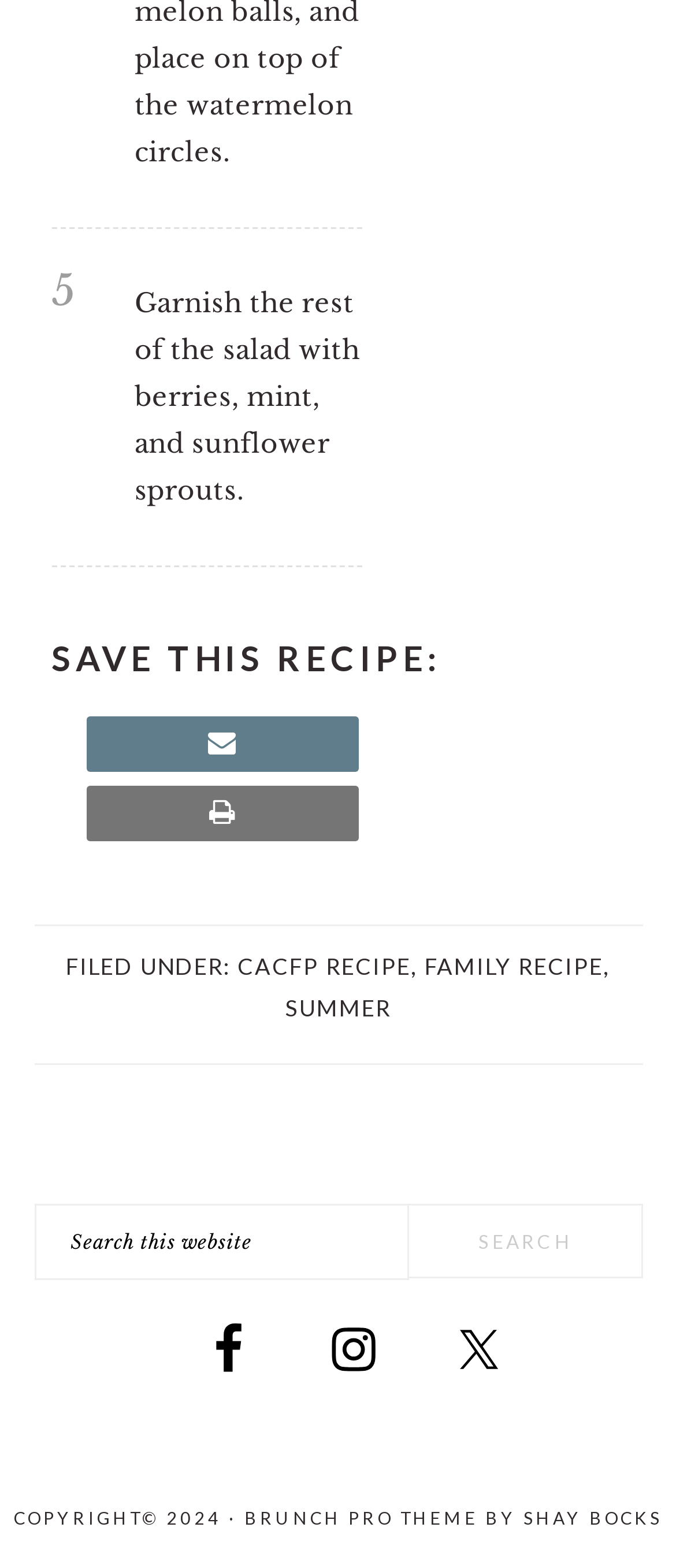What is the copyright information?
From the image, provide a succinct answer in one word or a short phrase.

COPYRIGHT 2024